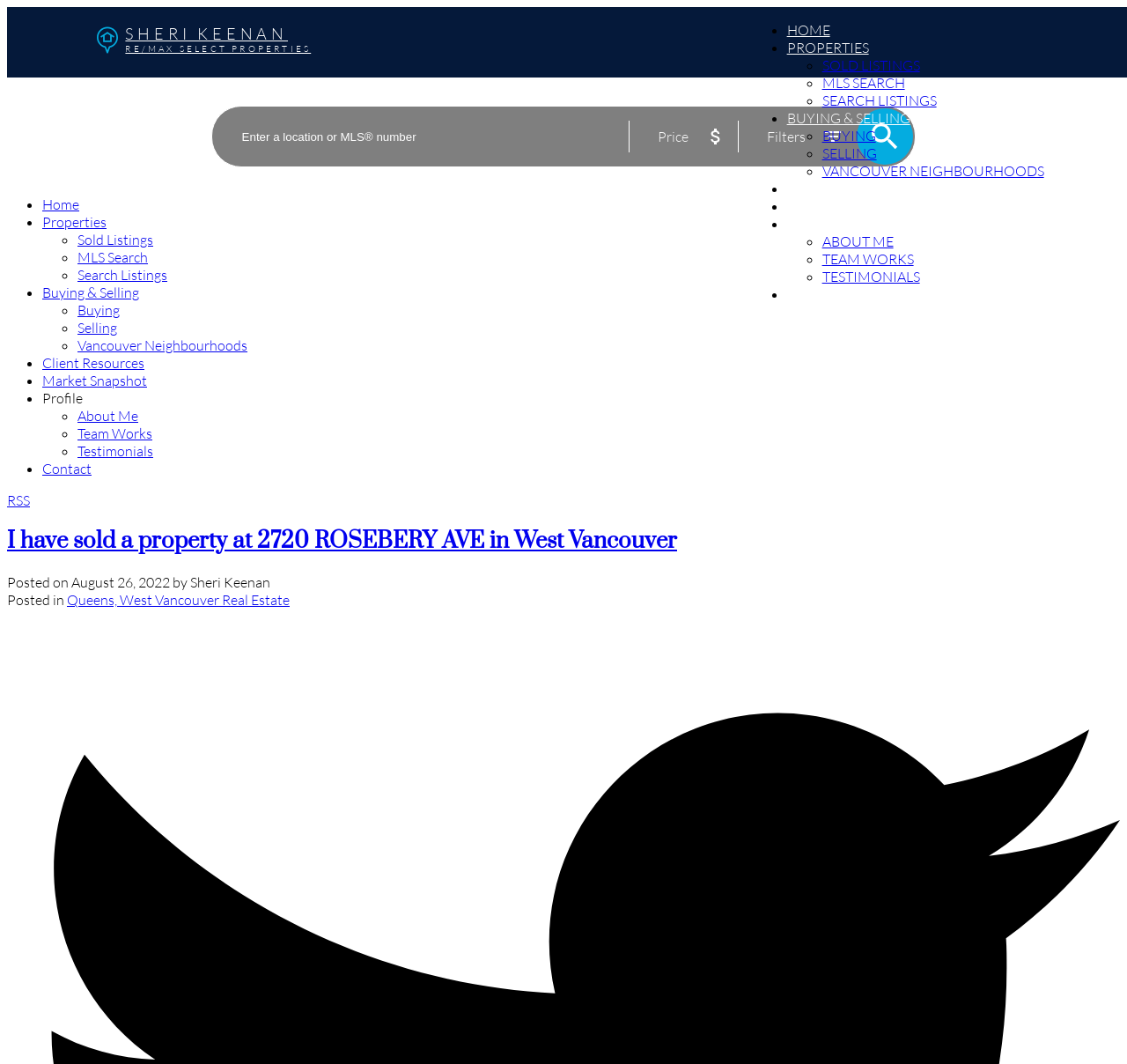Specify the bounding box coordinates of the area to click in order to execute this command: 'Click the 'CONTACT' menu item'. The coordinates should consist of four float numbers ranging from 0 to 1, and should be formatted as [left, top, right, bottom].

[0.698, 0.268, 0.756, 0.285]